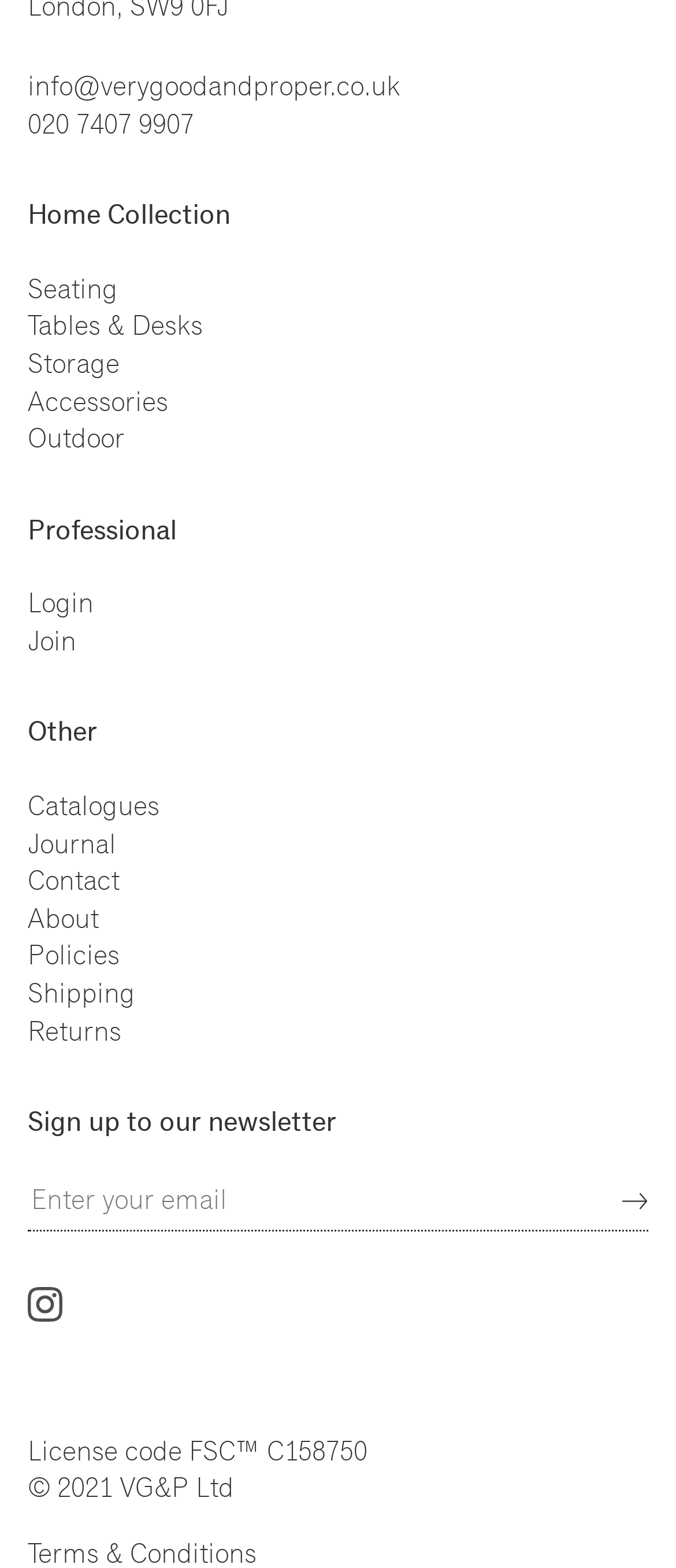What is the company's email address? Using the information from the screenshot, answer with a single word or phrase.

info@verygoodandproper.co.uk